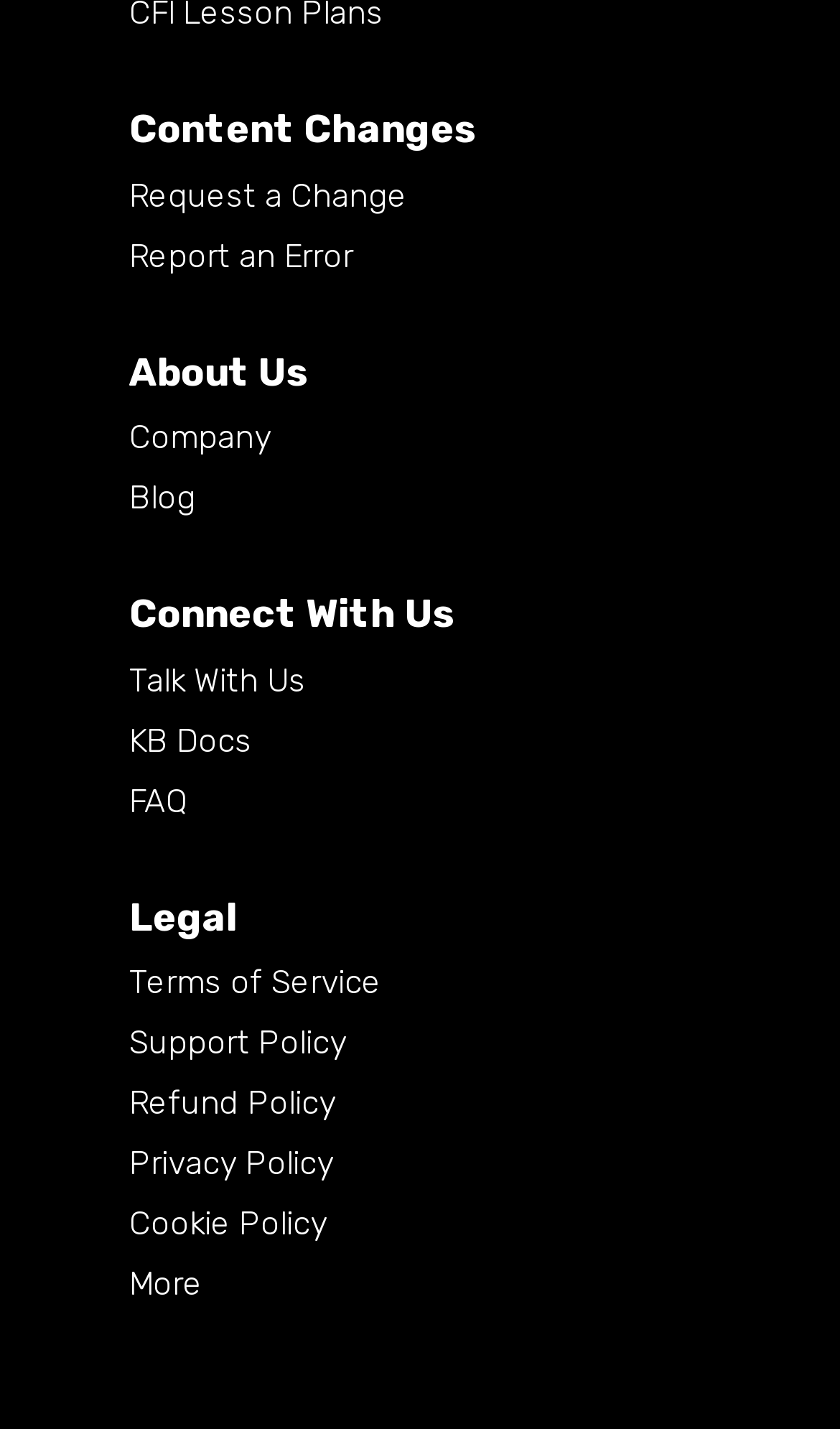Can you specify the bounding box coordinates for the region that should be clicked to fulfill this instruction: "Check the FAQ".

[0.154, 0.574, 0.223, 0.601]